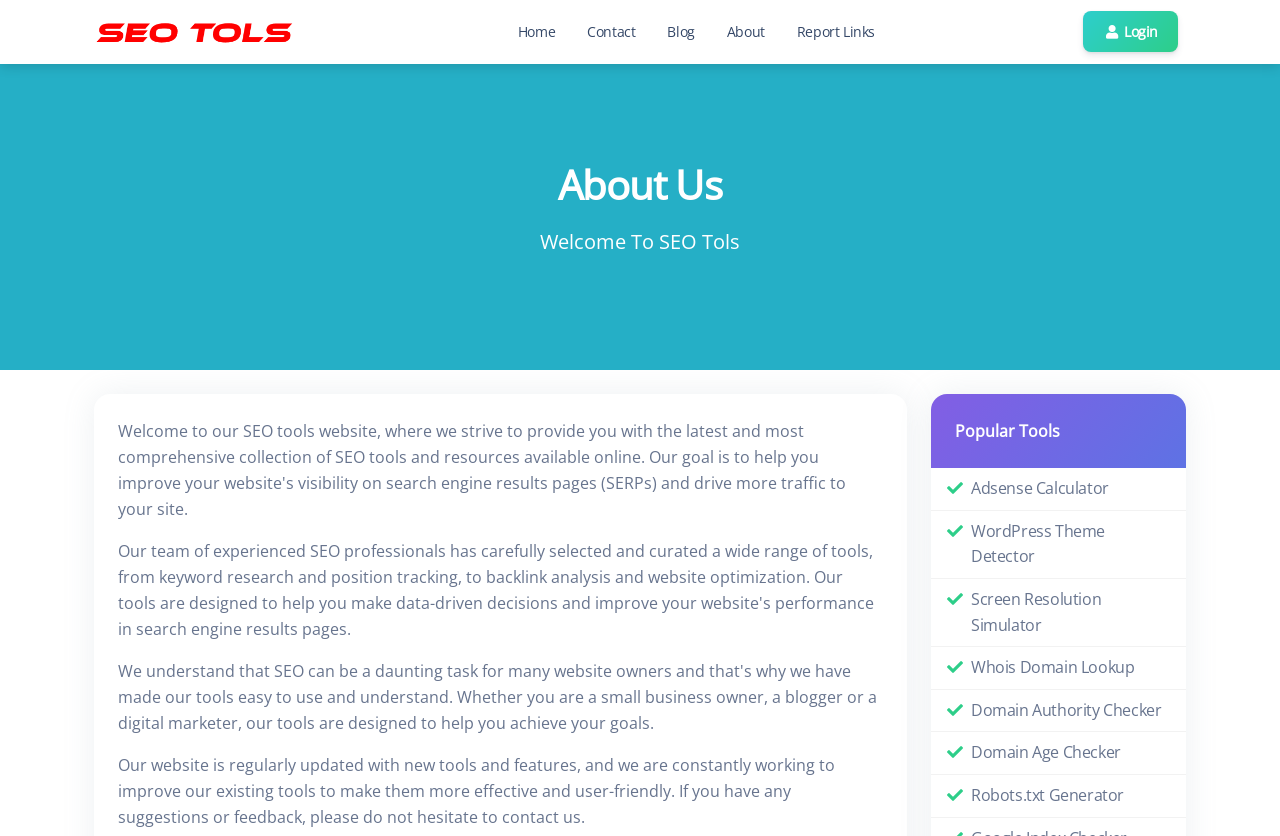Please provide the bounding box coordinates for the UI element as described: "Report Links". The coordinates must be four floats between 0 and 1, represented as [left, top, right, bottom].

[0.616, 0.015, 0.69, 0.061]